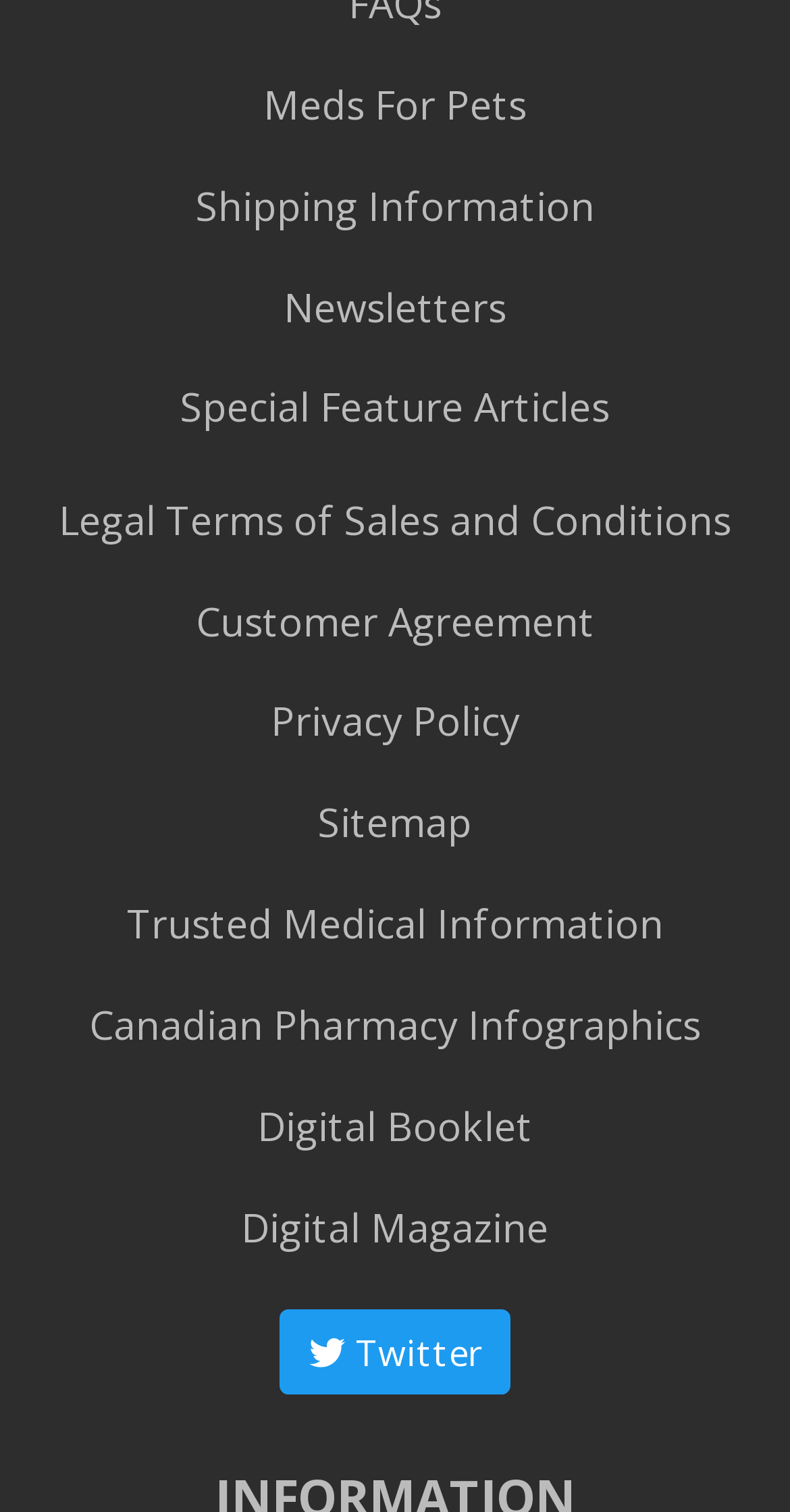What is the longest link text on the webpage?
Please provide a comprehensive answer based on the information in the image.

I compared the lengths of all link texts and found that 'Canadian Pharmacy Infographics' is the longest link text on the webpage.